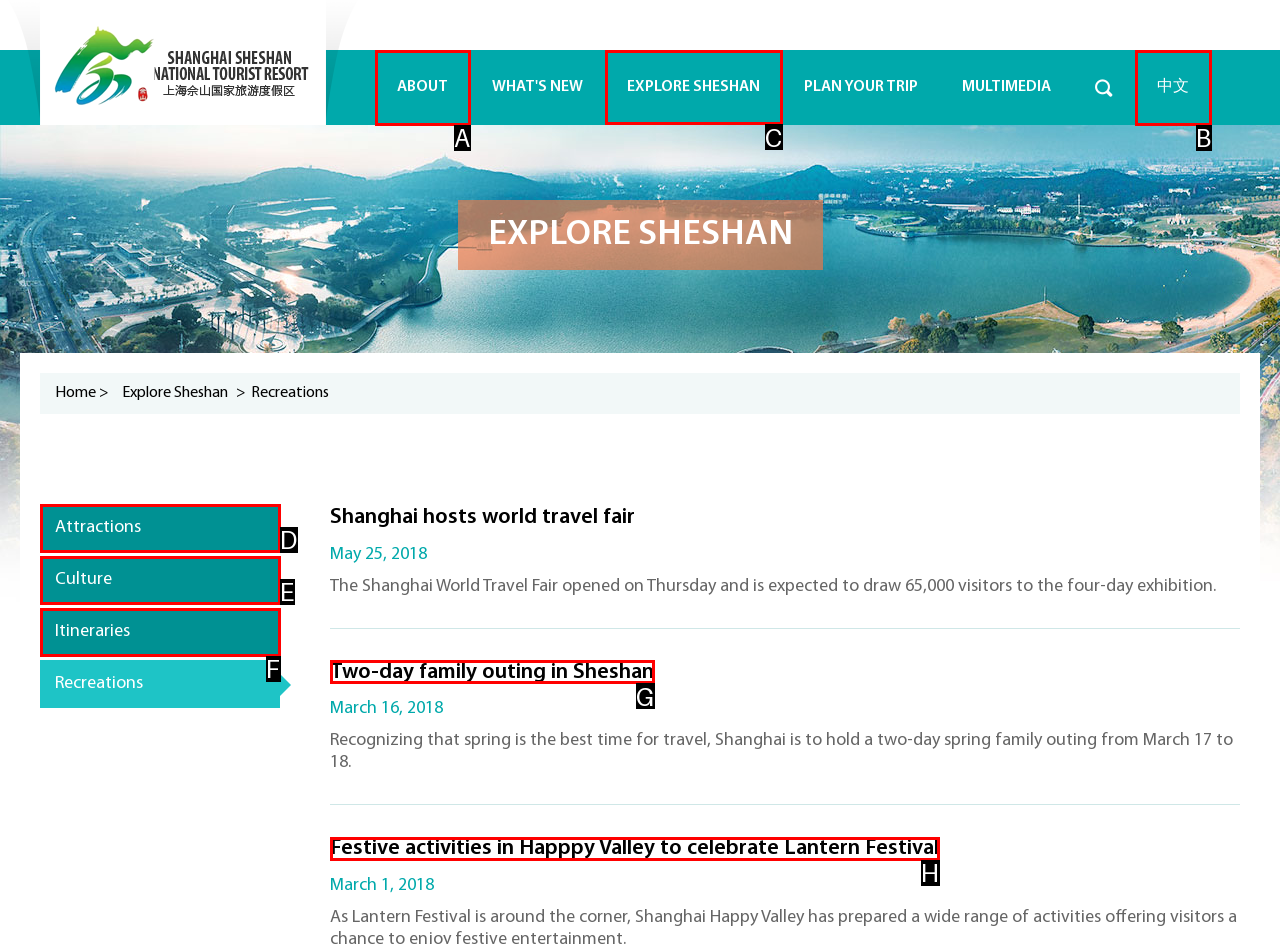Determine the correct UI element to click for this instruction: Explore SHESHAN. Respond with the letter of the chosen element.

C